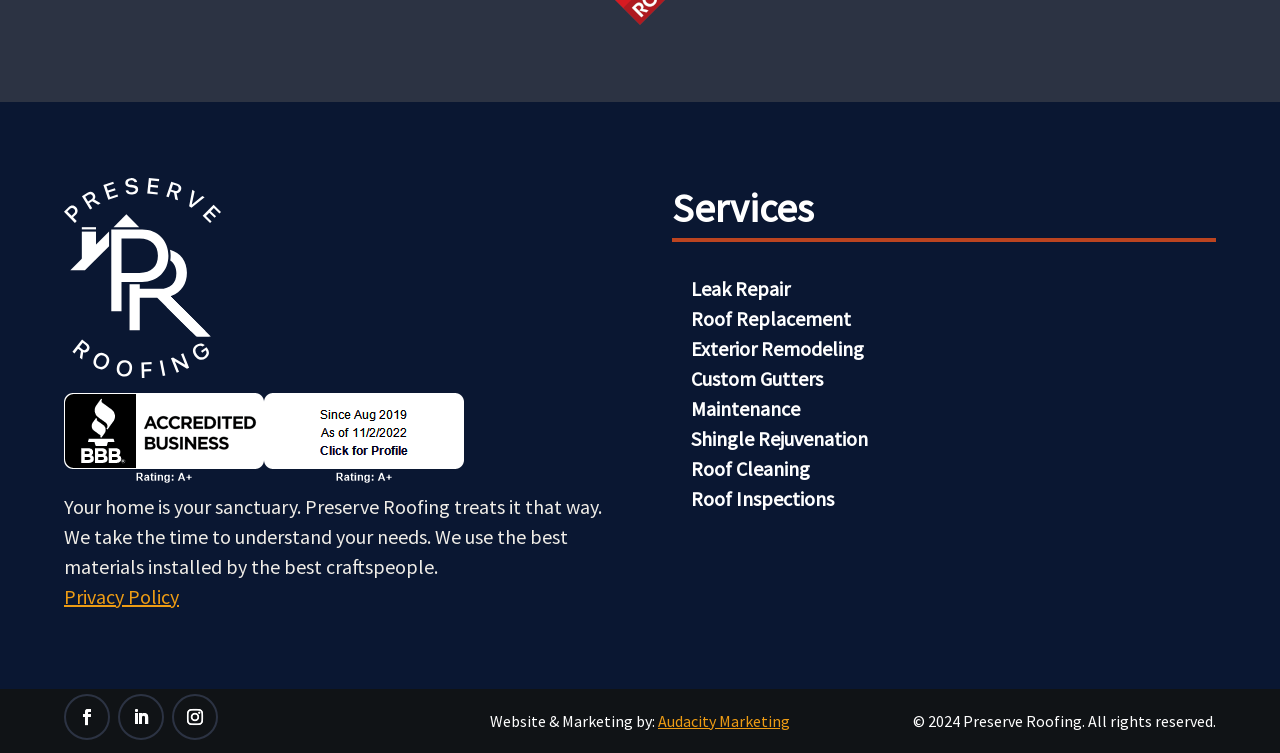Determine the bounding box coordinates for the area that needs to be clicked to fulfill this task: "Learn more about Leak Repair services". The coordinates must be given as four float numbers between 0 and 1, i.e., [left, top, right, bottom].

[0.54, 0.375, 0.617, 0.404]